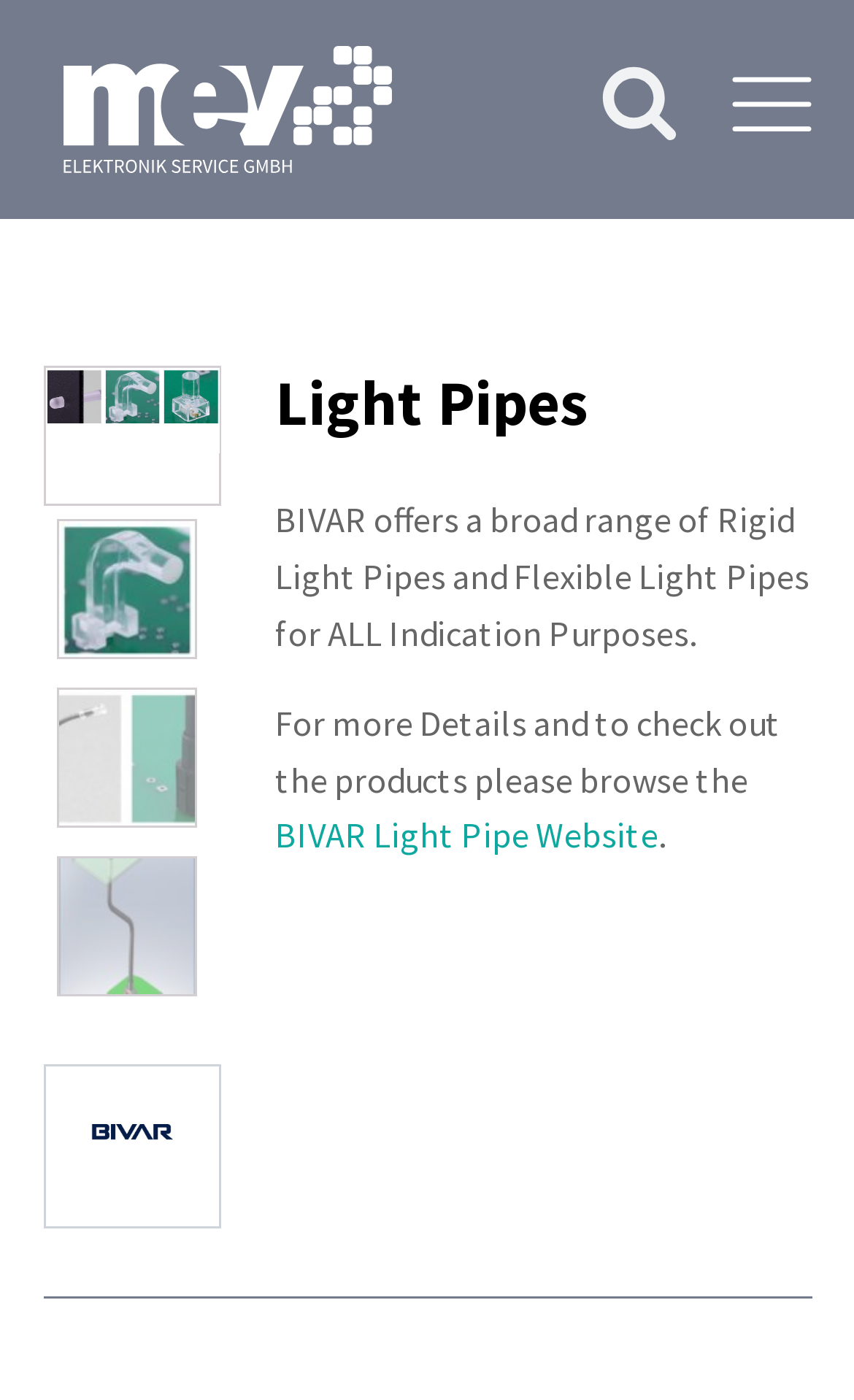Create an elaborate caption that covers all aspects of the webpage.

The webpage is about Light Pipes, specifically from MEV Elektronik GmbH. At the top left, there is a link, and to the right of it, there is an SVG icon representing a menu. Further to the right, there is another SVG icon representing a search function. 

Below the top section, there are three links with corresponding images, arranged from left to right, which are 'Rigid Light Pipes', 'Flexible Light Pipes', and 'Flexible Light Pipe'. These links and images take up a significant portion of the page. 

Below these links and images, there are three more images, stacked vertically, which are also 'Rigid Light Pipes', 'Flexible Light Pipes', and 'Flexible Light Pipe'. 

In the middle of the page, there is a heading 'Light Pipes' followed by a paragraph of text that describes the products offered by BIVAR, including Rigid Light Pipes and Flexible Light Pipes for all indication purposes. 

Below the paragraph, there is a sentence that invites the user to browse the BIVAR Light Pipe Website for more details and products. The link to the website is provided at the end of the sentence. 

At the bottom left of the page, there is a link to 'View brand'.